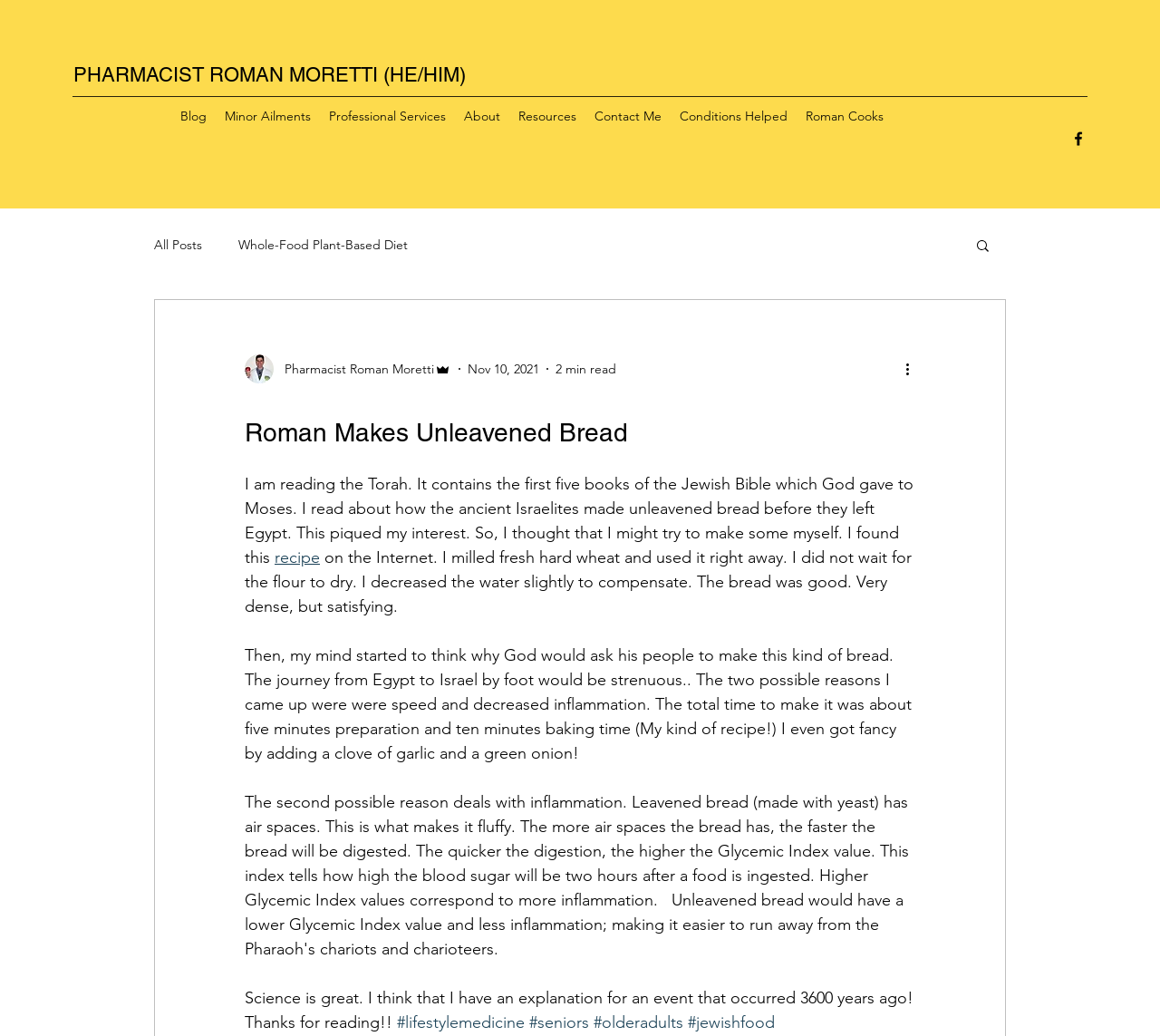Using the webpage screenshot and the element description PHARMACIST ROMAN MORETTI (HE/HIM), determine the bounding box coordinates. Specify the coordinates in the format (top-left x, top-left y, bottom-right x, bottom-right y) with values ranging from 0 to 1.

[0.063, 0.061, 0.402, 0.083]